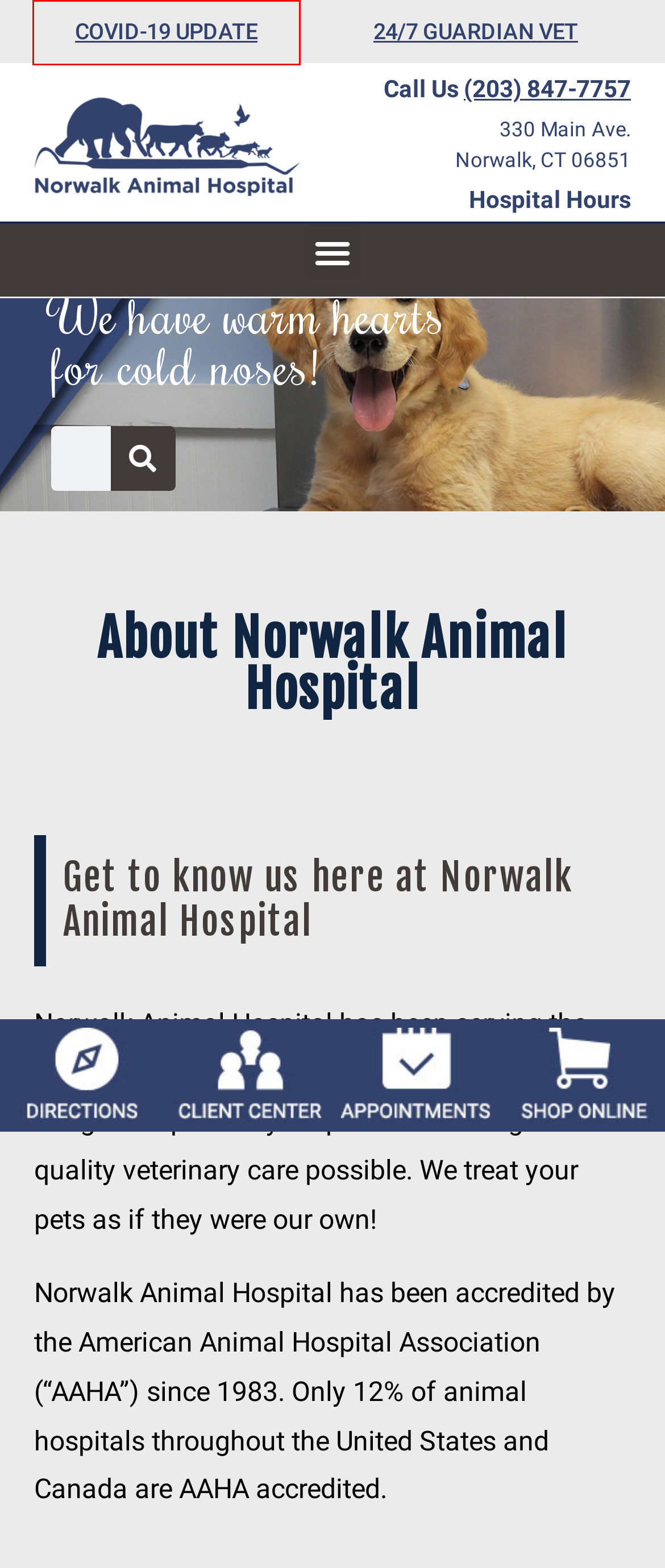Inspect the screenshot of a webpage with a red rectangle bounding box. Identify the webpage description that best corresponds to the new webpage after clicking the element inside the bounding box. Here are the candidates:
A. Read Norwalk Animal Hospital's Terms of Use
B. Benefits of Membership: American Animal Hospital Association - AAHA
C. Norwalk Animal Hospital’s Updated COVID-19 and Curbside Protocols
D. Request an appointment at Norwalk Animal Hospital
E. Read Norwalk Animal Hospital's Privacy Policy
F. Veterinary Care and Pet Rehabilitation in Norwalk CT
G. Pet Emergencies | Norwalk Animal Hospital | Vet in Norwalk, CT | 06851
H. Animal Nation

C